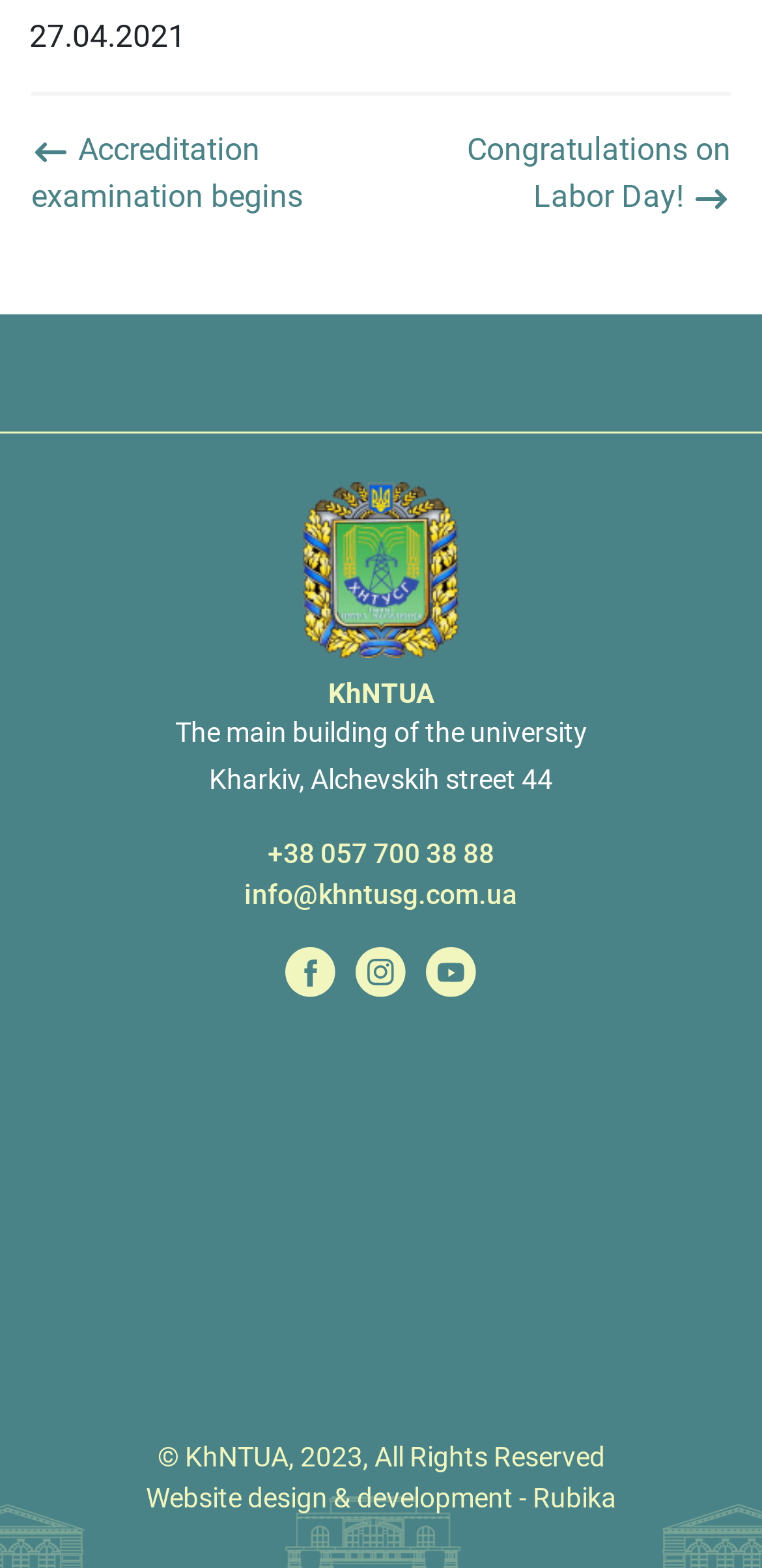What is the address of the university?
Answer the question with as much detail as you can, using the image as a reference.

The address of the university can be found in the layout table section, where it is mentioned as 'Kharkiv, Alchevskih street 44'.